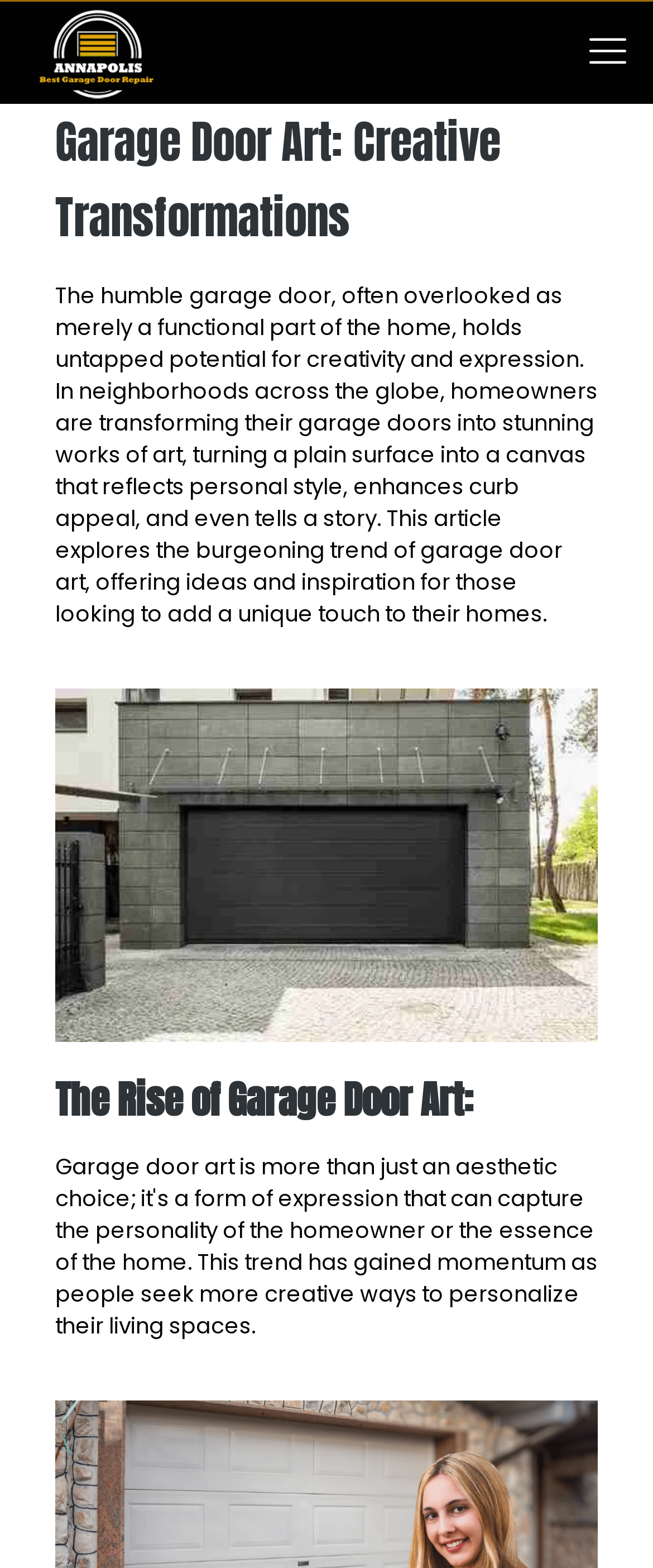What is the topic of the article below the menu?
Answer the question with just one word or phrase using the image.

Garage Door Art